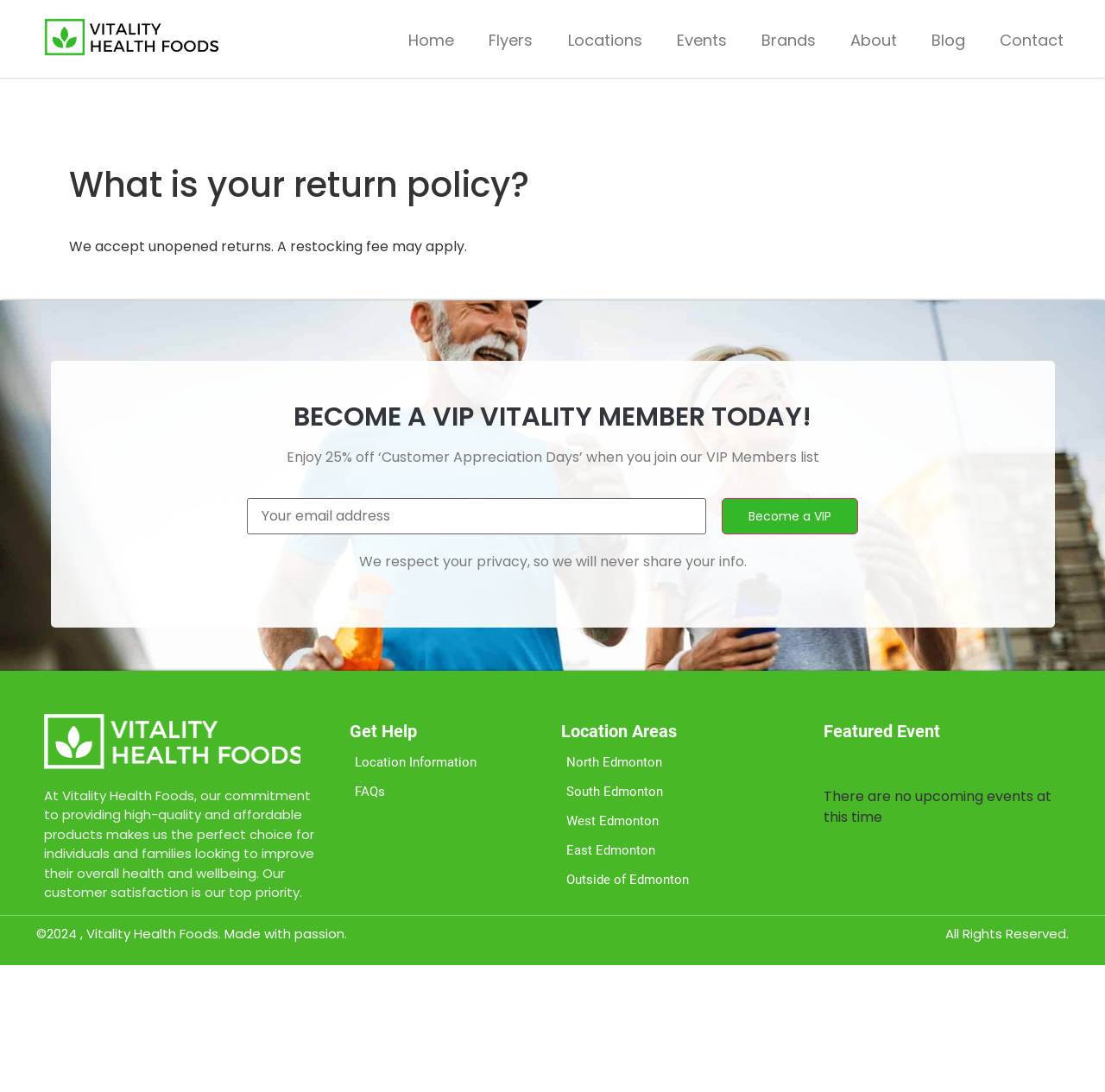What is the current status of upcoming events?
Based on the image, respond with a single word or phrase.

No upcoming events